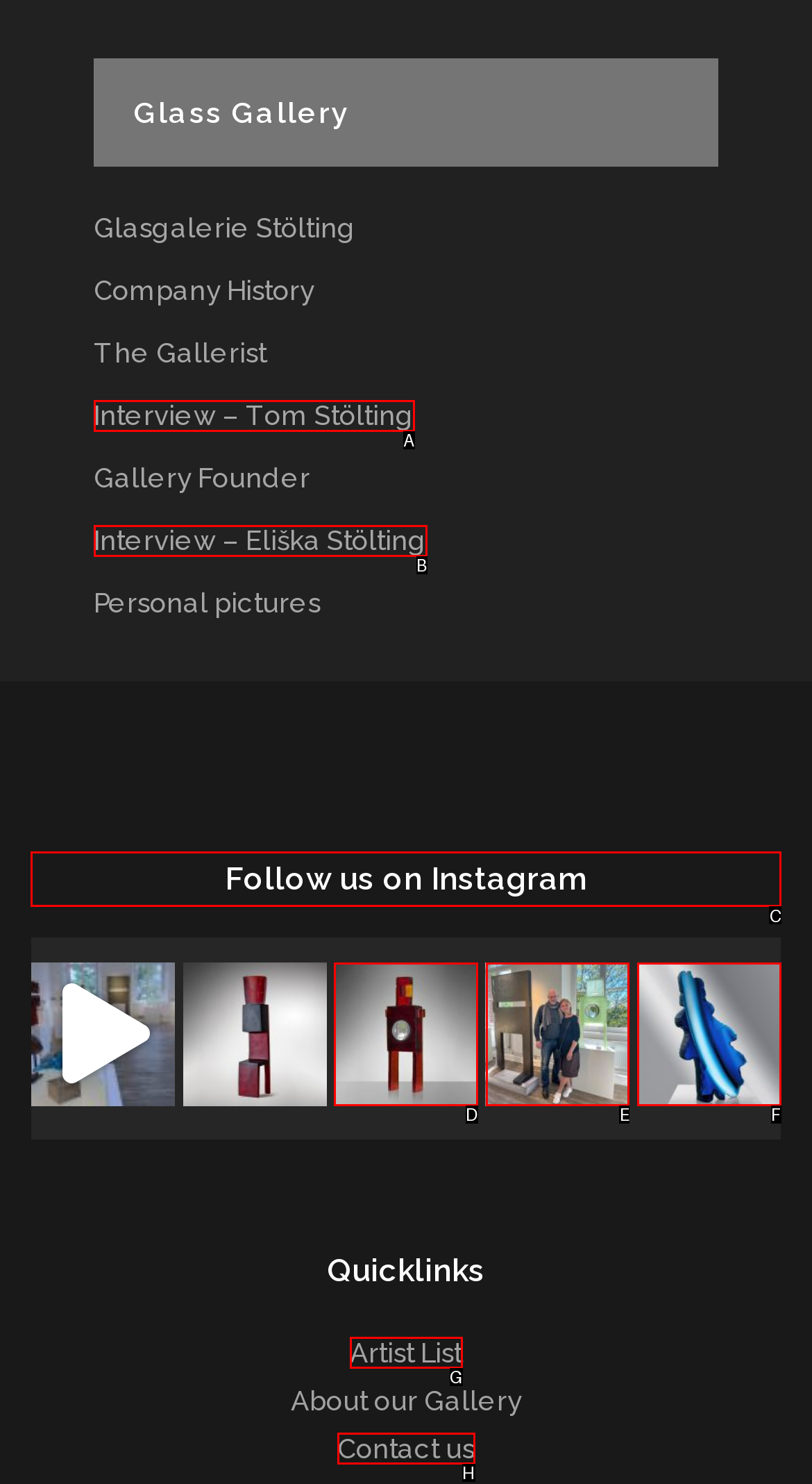From the given choices, which option should you click to complete this task: Follow us on Instagram? Answer with the letter of the correct option.

C